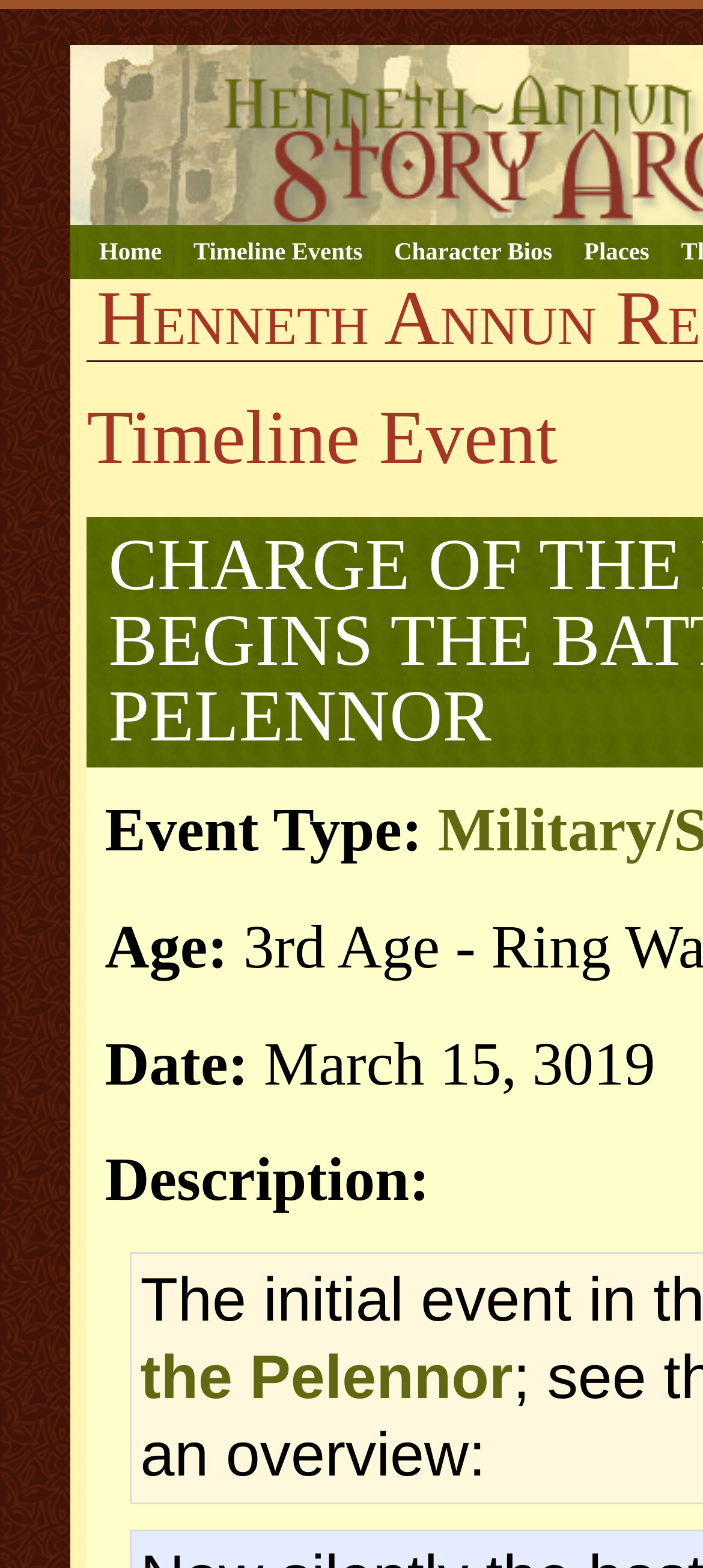What is the name of the place where the battle takes place?
Please provide a single word or phrase as the answer based on the screenshot.

Pelennor